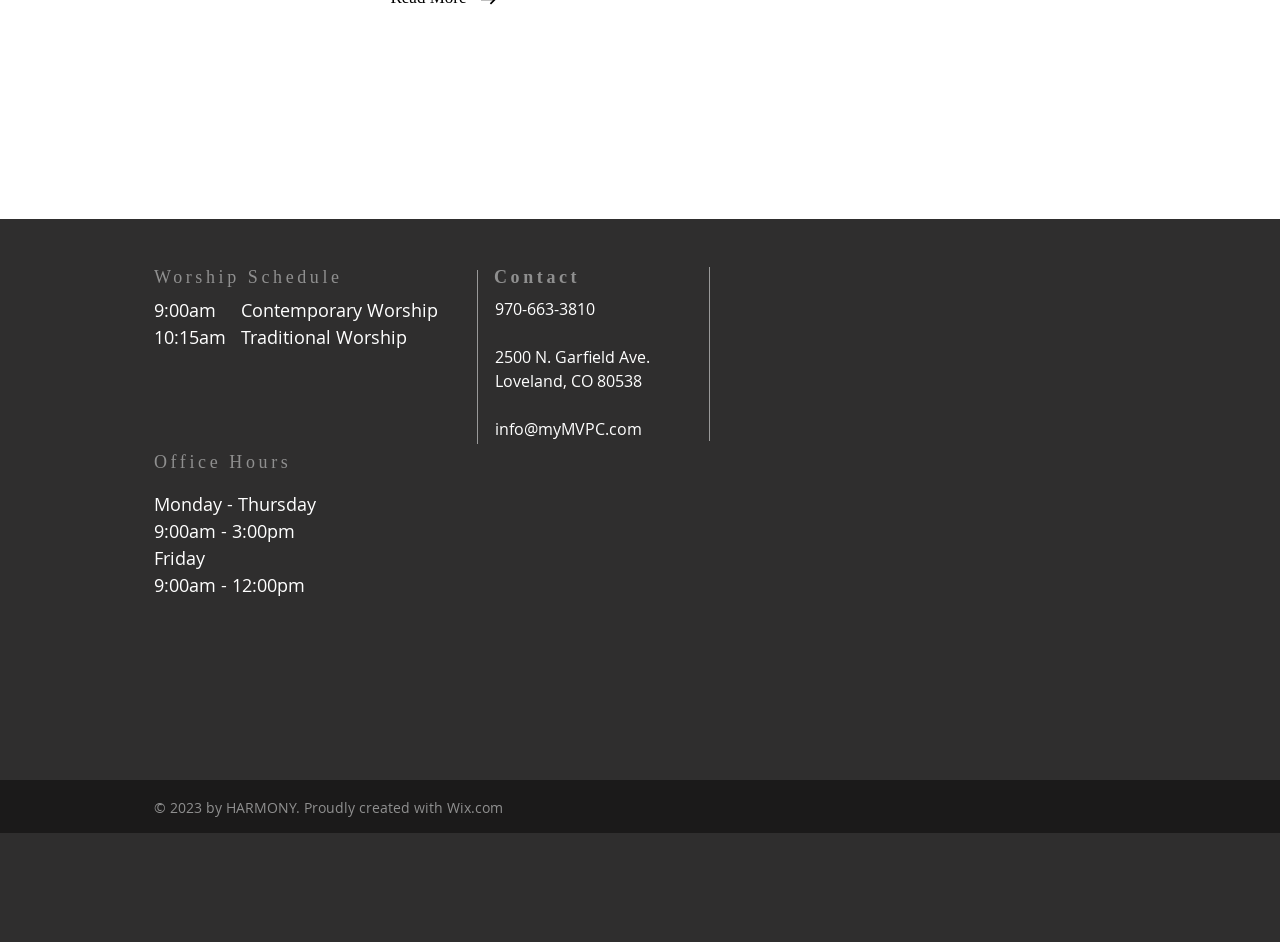Give the bounding box coordinates for the element described by: "aria-label="Facebook"".

[0.412, 0.557, 0.442, 0.599]